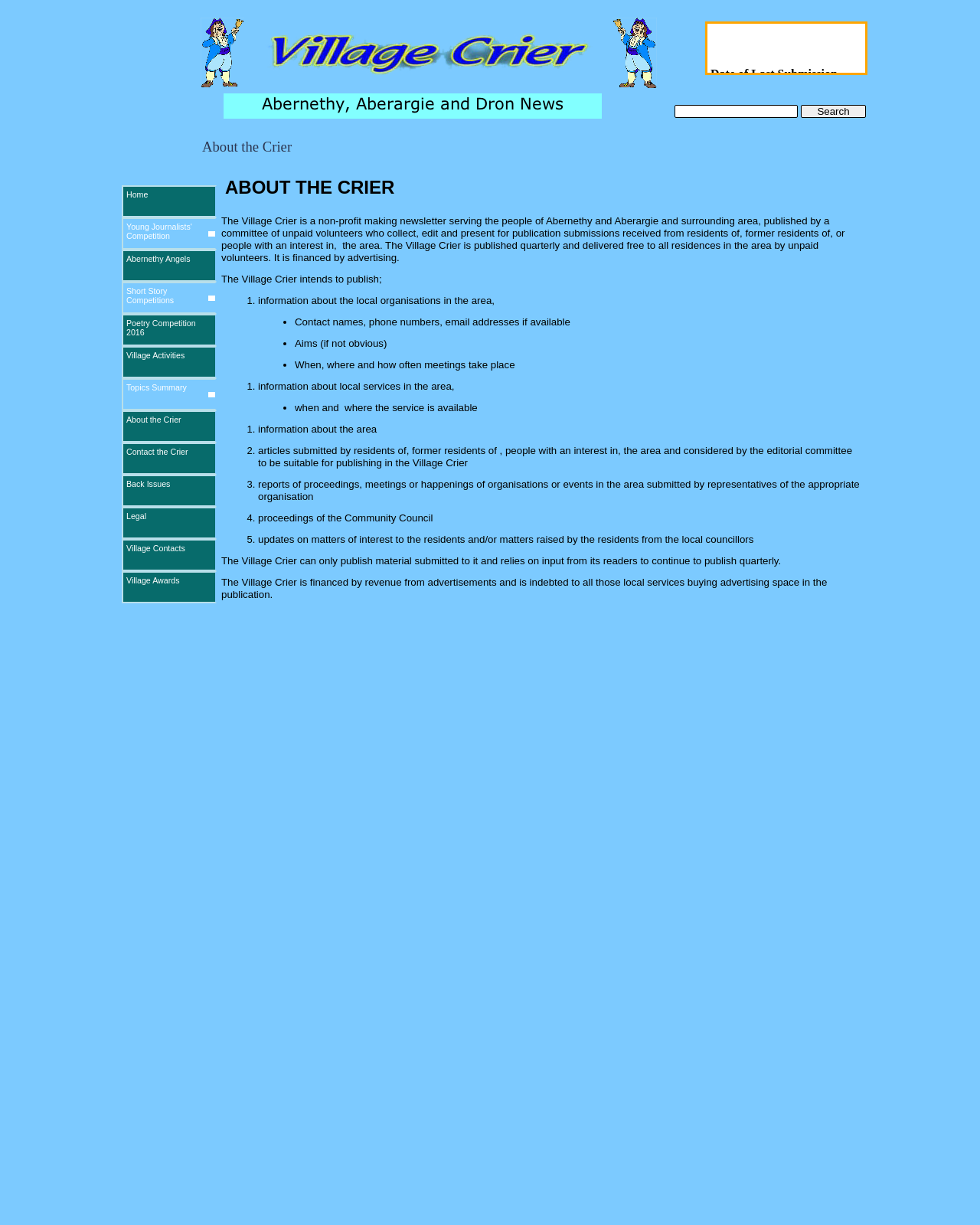Locate the bounding box coordinates of the UI element described by: "Home". The bounding box coordinates should consist of four float numbers between 0 and 1, i.e., [left, top, right, bottom].

[0.124, 0.151, 0.221, 0.178]